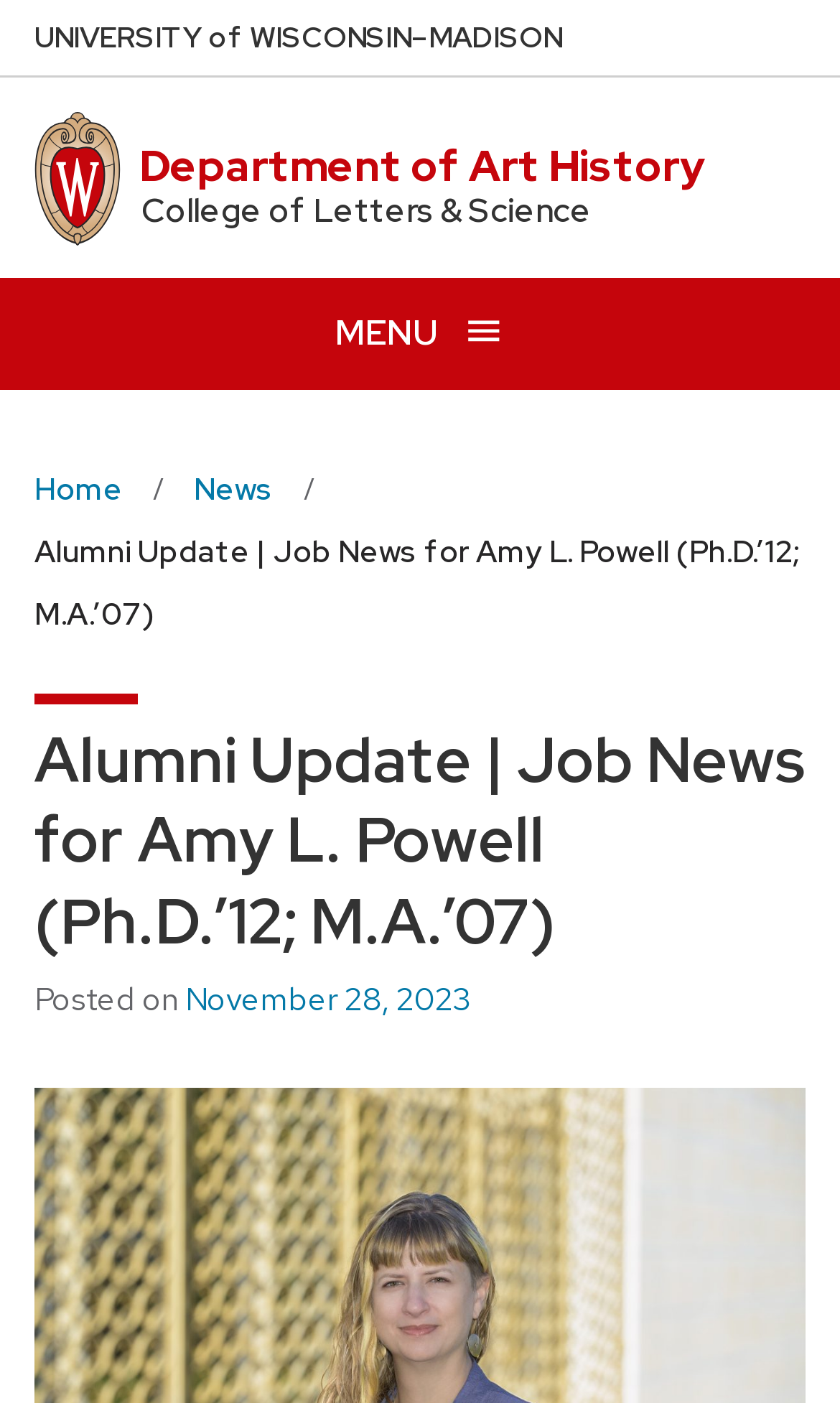Use one word or a short phrase to answer the question provided: 
What is the text of the first link on the webpage?

Skip to main content